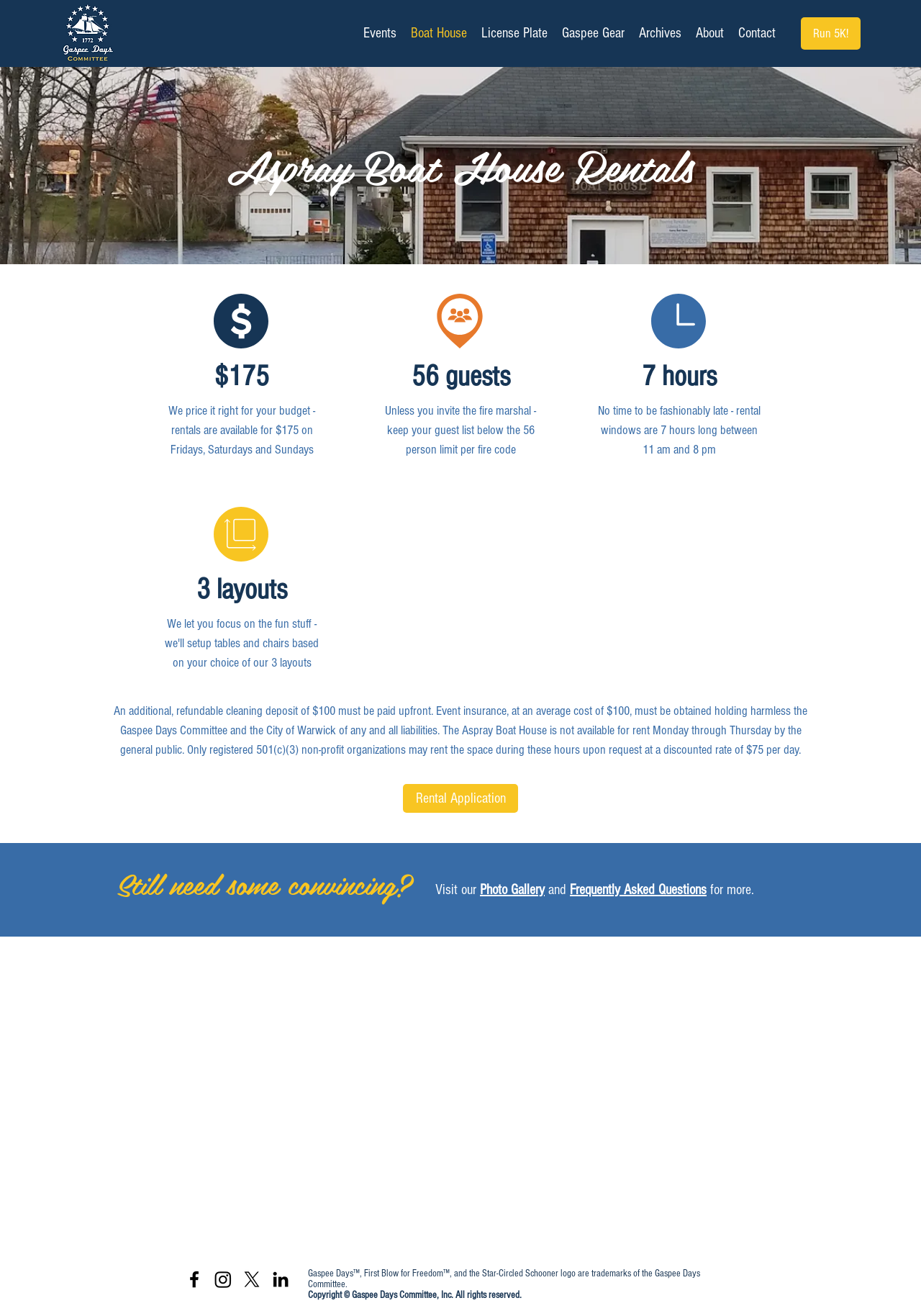Locate the bounding box coordinates of the element you need to click to accomplish the task described by this instruction: "Check the 'Events' page".

[0.387, 0.017, 0.438, 0.033]